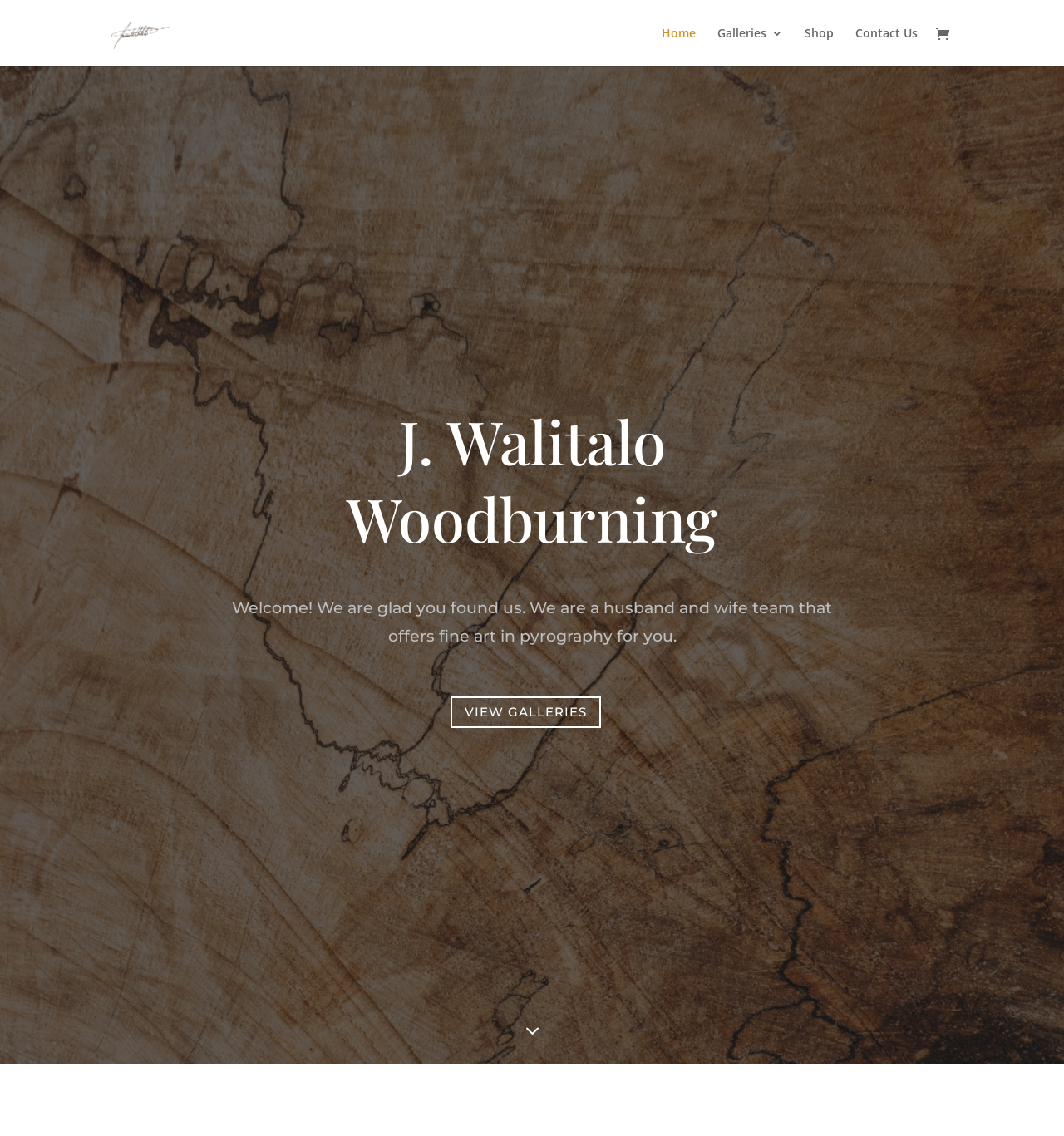Observe the image and answer the following question in detail: What is the theme of the artwork?

The theme of the artwork can be inferred from the text 'Welcome! We are glad you found us. We are a husband and wife team that offers fine art in pyrography for you.' which suggests that the website is about pyrography art.